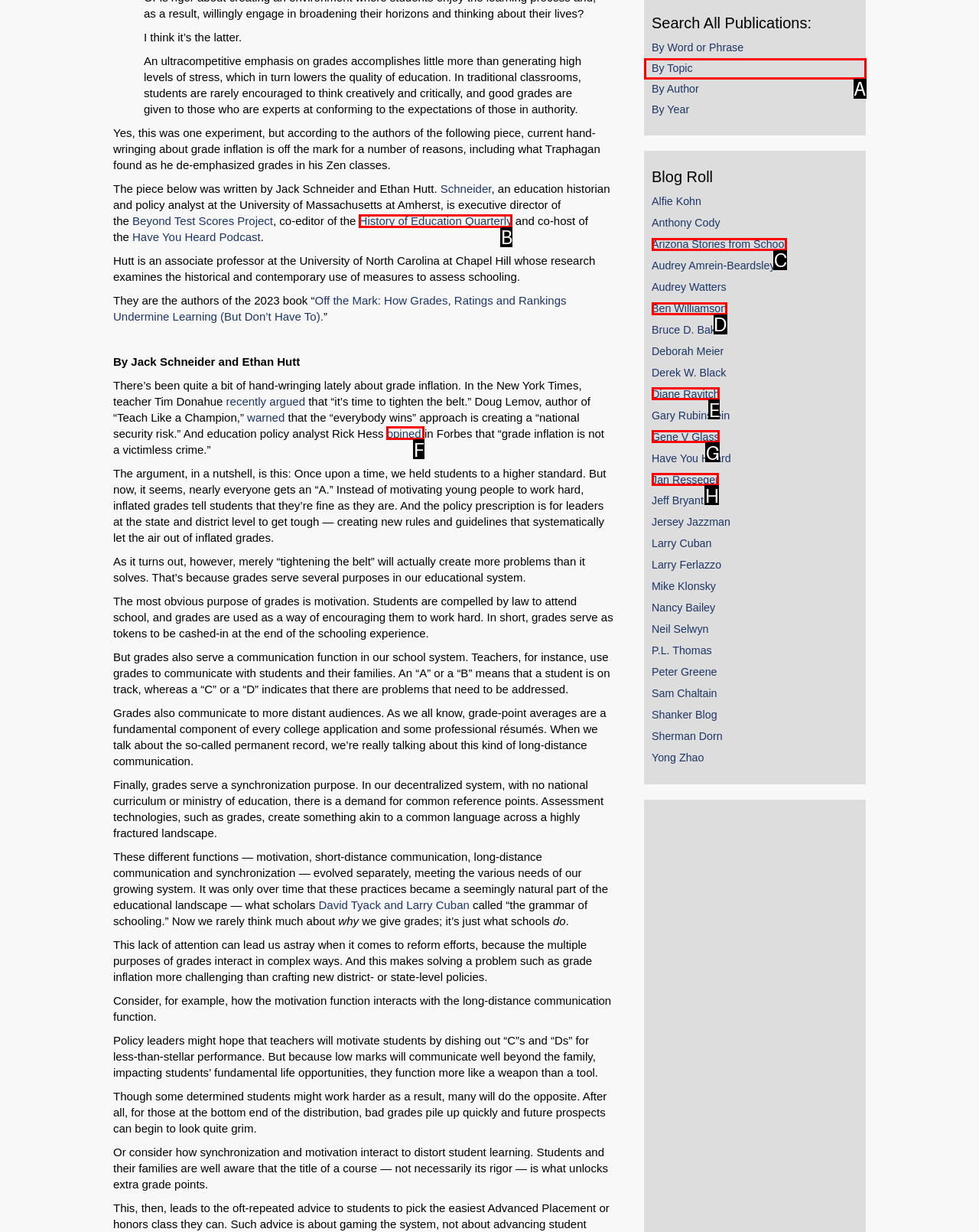Select the letter that corresponds to the description: opined. Provide your answer using the option's letter.

F